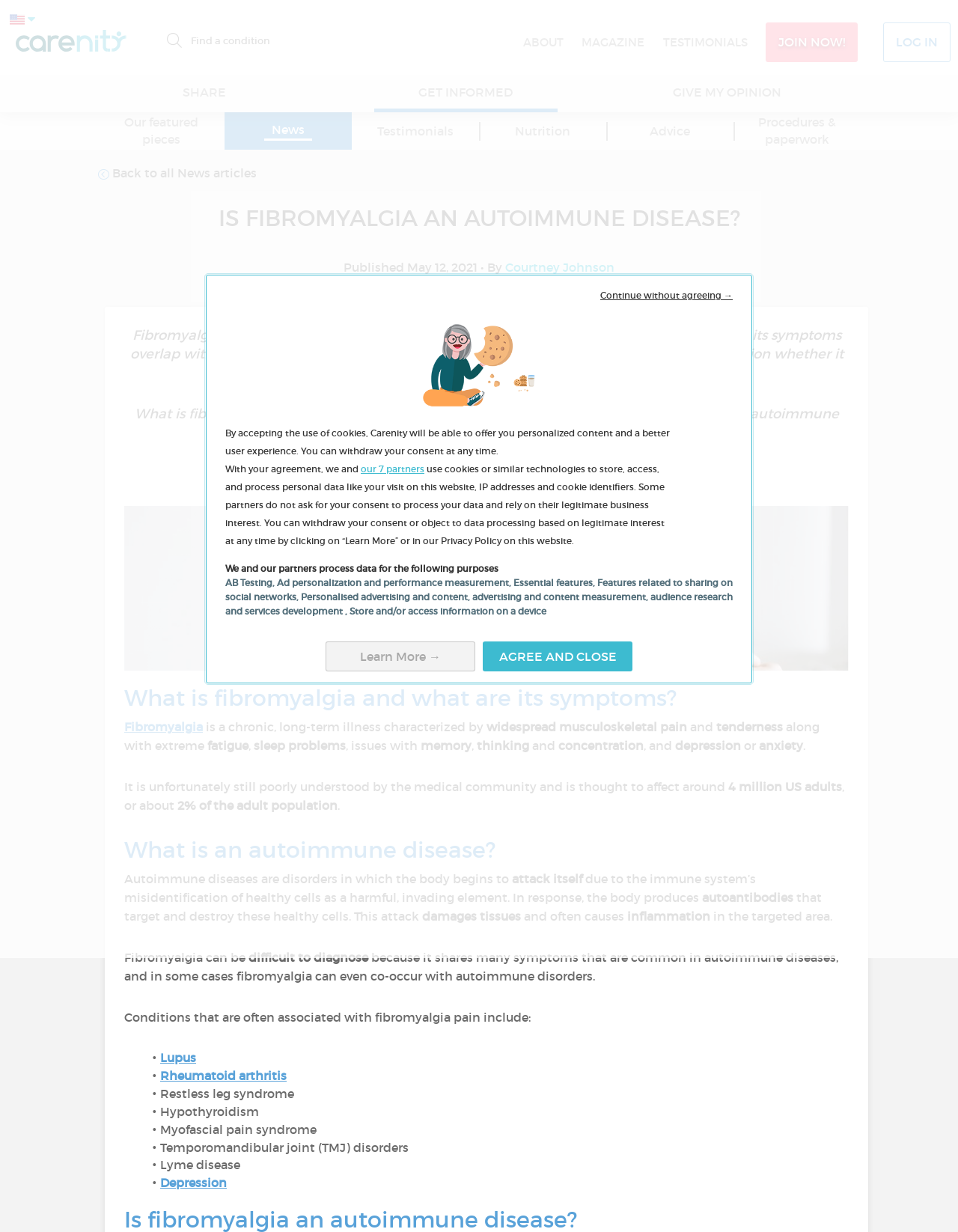Find the bounding box coordinates of the element to click in order to complete the given instruction: "Learn more about configuring consents."

[0.34, 0.52, 0.496, 0.545]